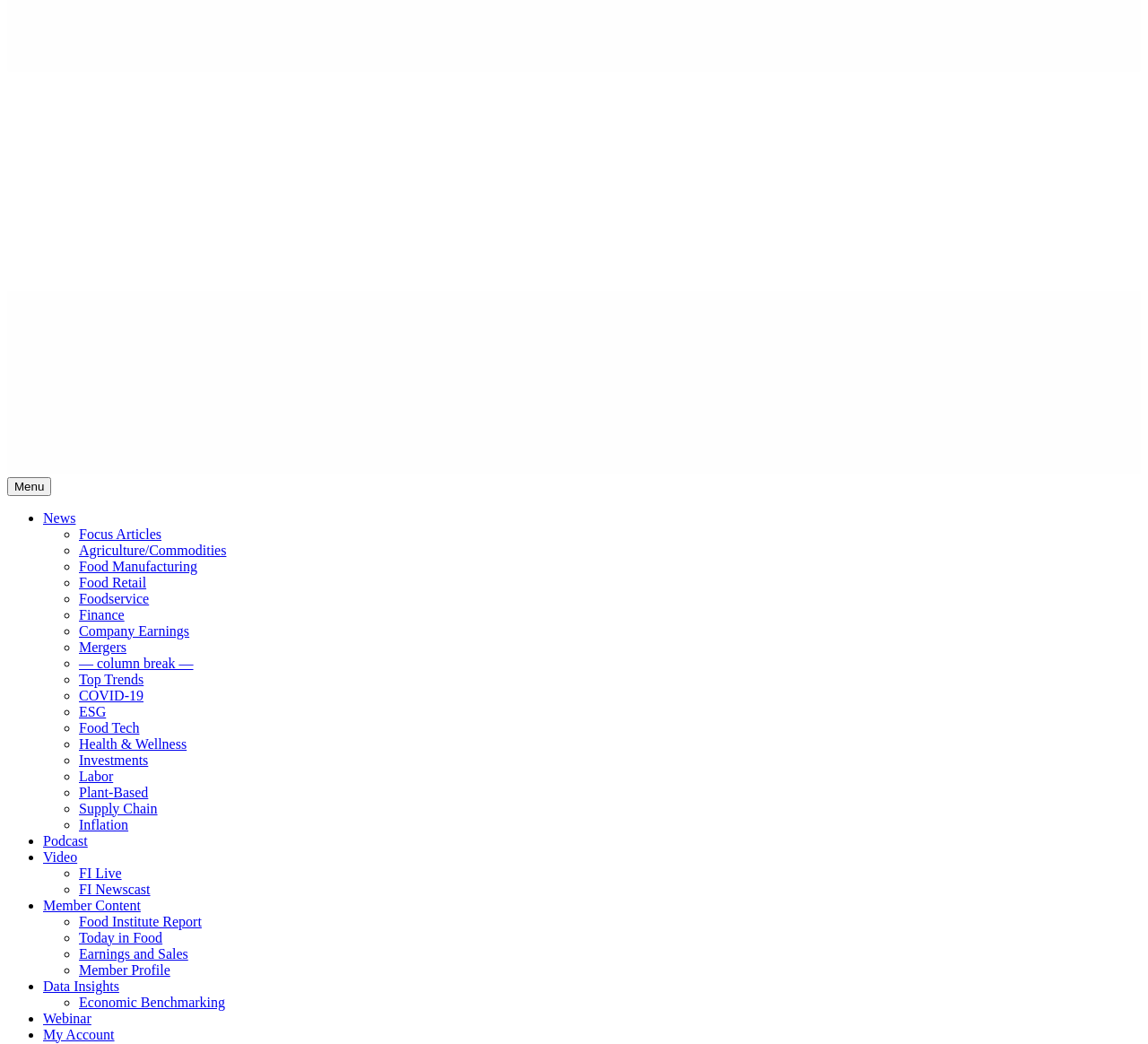Predict the bounding box of the UI element that fits this description: "Ptim the wizard".

None